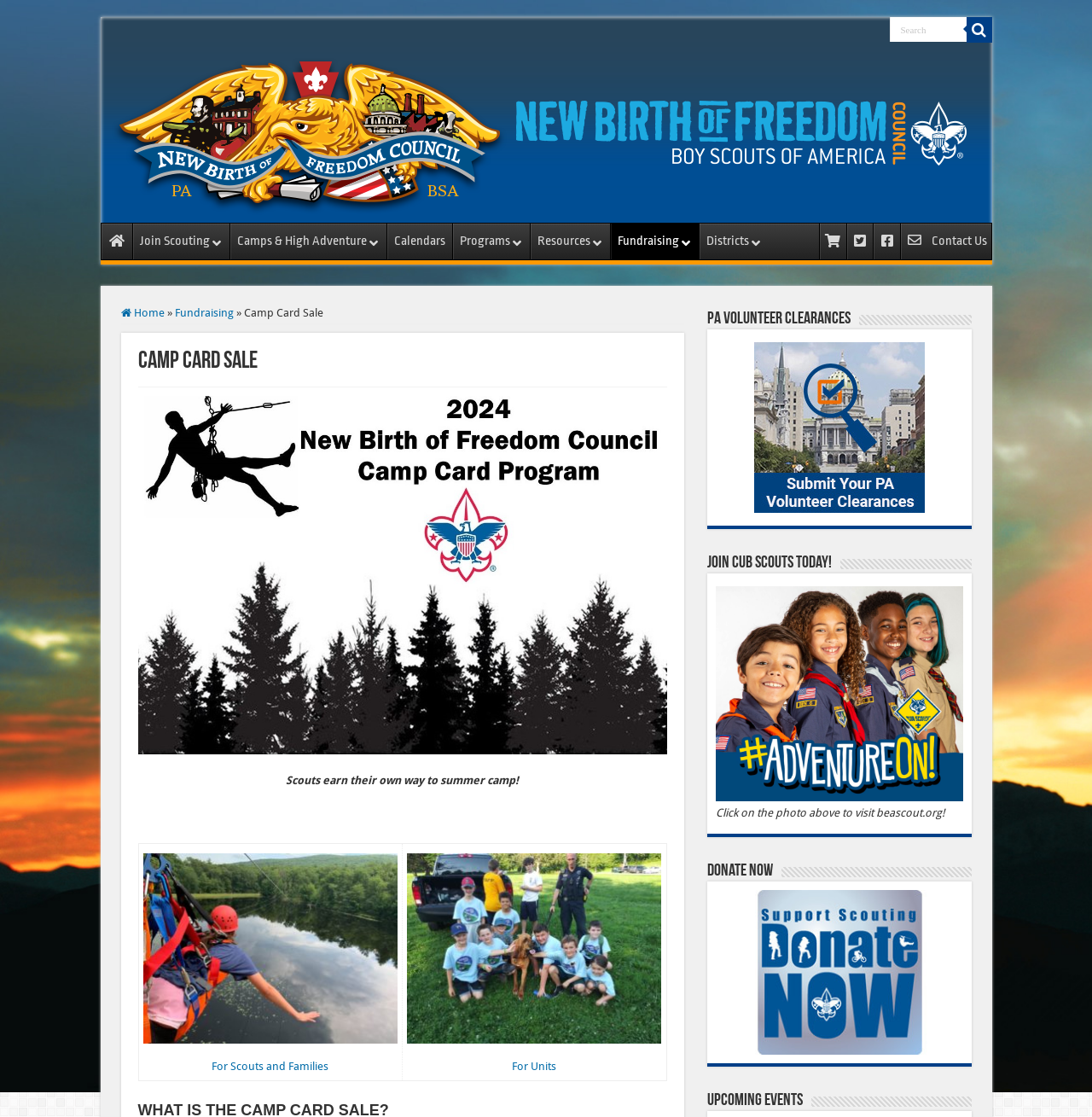Please identify the bounding box coordinates of the clickable area that will allow you to execute the instruction: "Read more about translating TED talks".

None